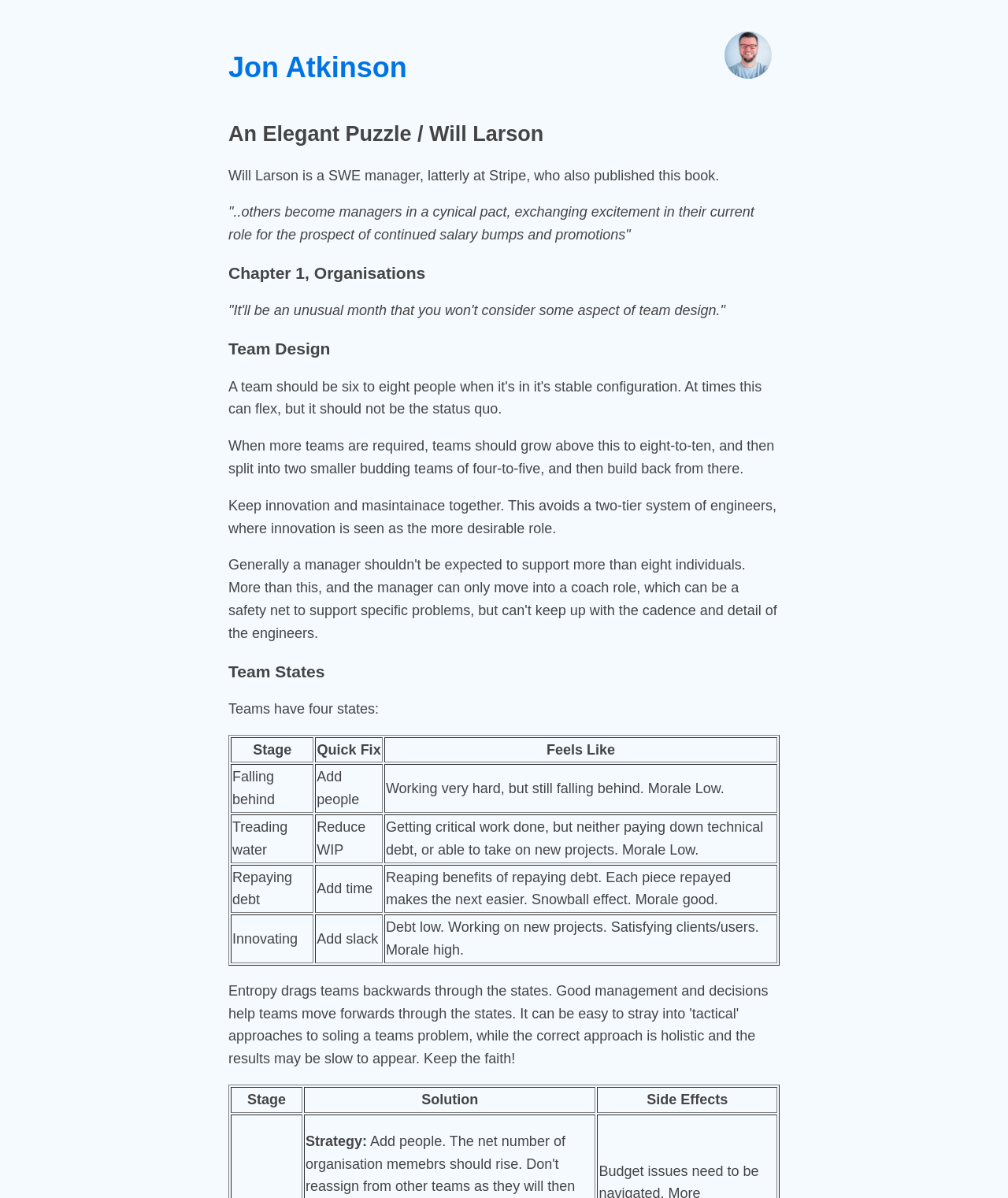What are the four states of teams mentioned on the webpage?
Please provide a single word or phrase as the answer based on the screenshot.

Not provided